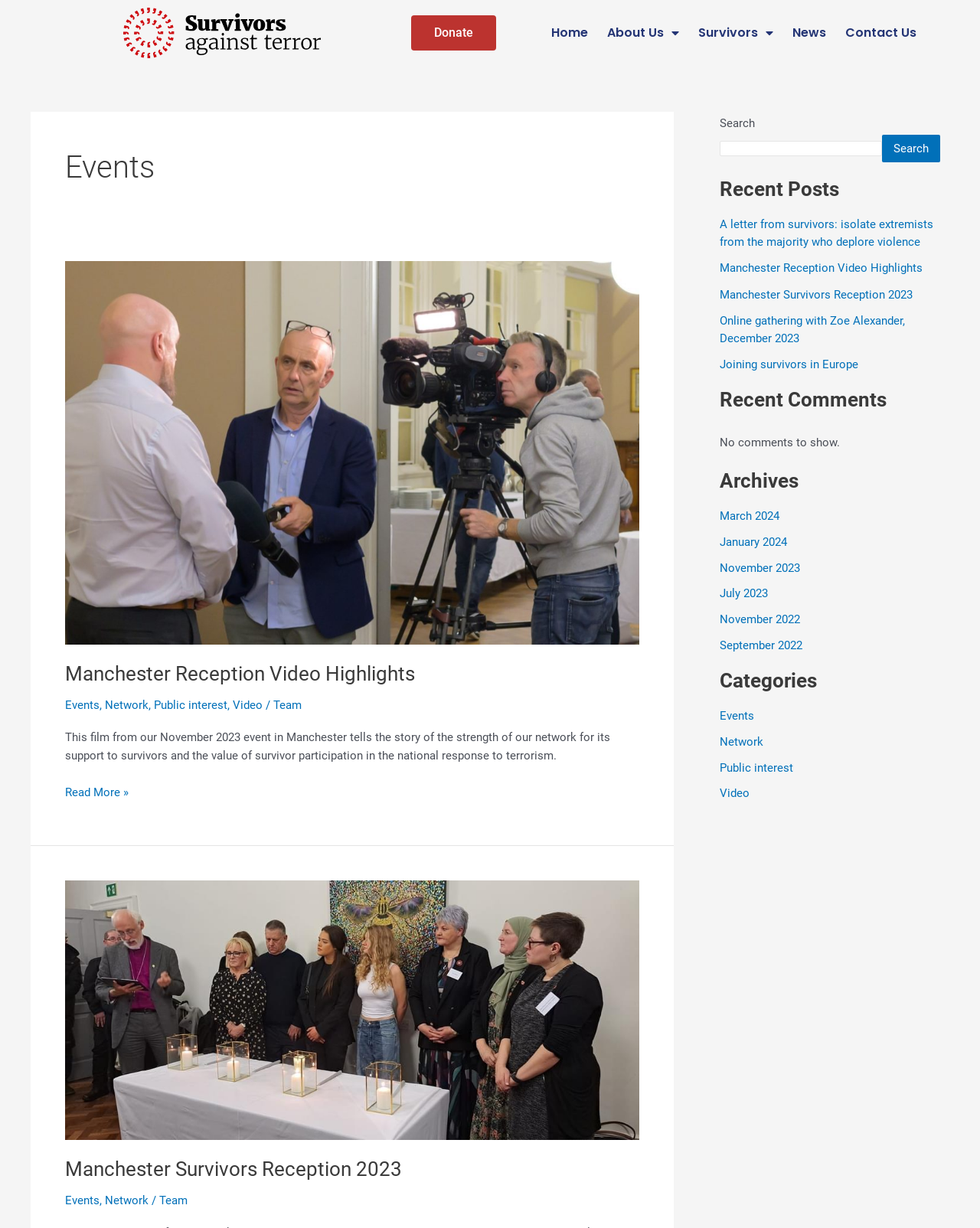What type of content is listed under 'Recent Posts'?
Please use the image to provide an in-depth answer to the question.

The 'Recent Posts' section lists several links to articles, including 'A letter from survivors: isolate extremists from the majority who deplore violence', 'Manchester Reception Video Highlights', and others. These links suggest that the section is dedicated to showcasing recent articles or blog posts on the website.